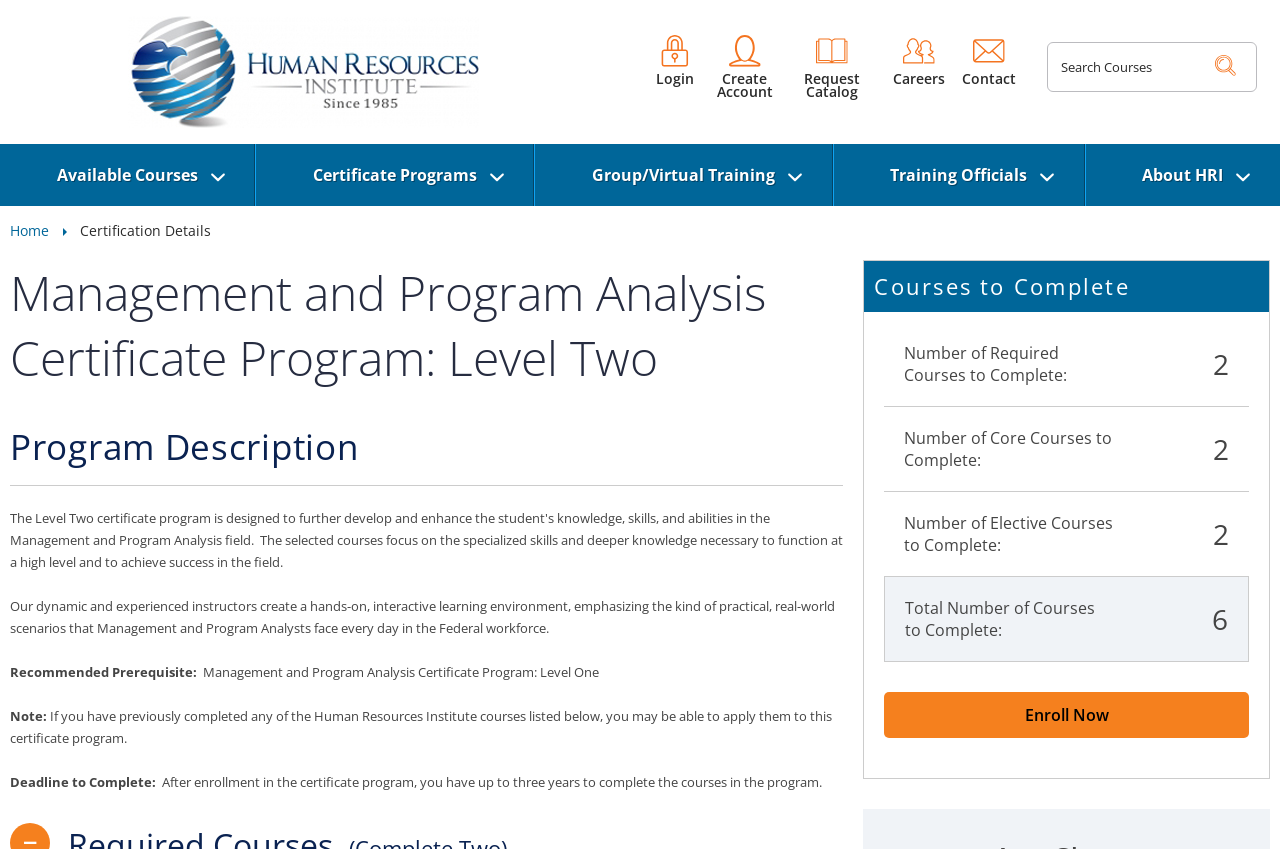Given the element description Request Catalog, predict the bounding box coordinates for the UI element in the webpage screenshot. The format should be (top-left x, top-left y, bottom-right x, bottom-right y), and the values should be between 0 and 1.

[0.609, 0.041, 0.691, 0.116]